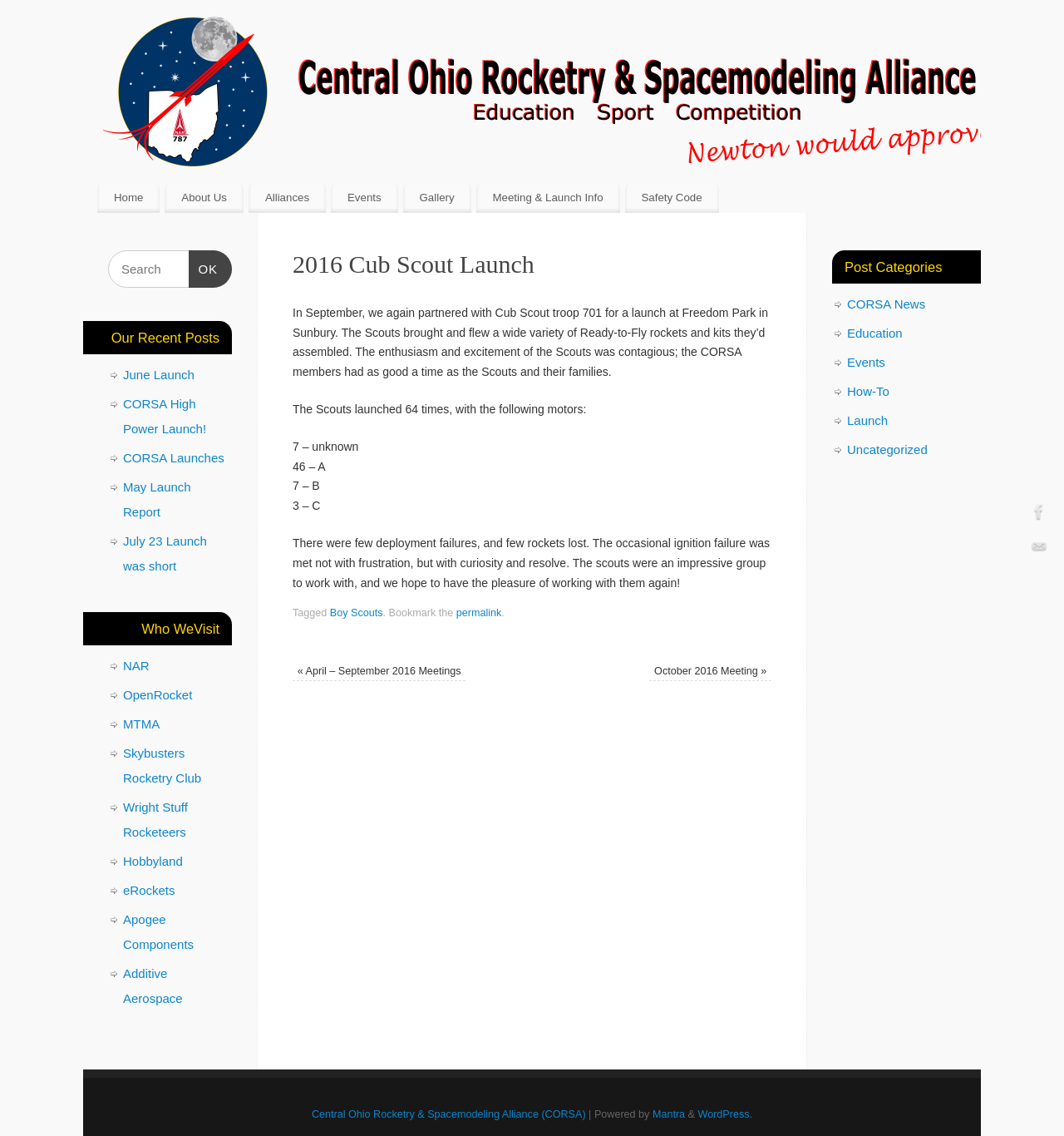Extract the bounding box coordinates for the HTML element that matches this description: "title="Facebook"". The coordinates should be four float numbers between 0 and 1, i.e., [left, top, right, bottom].

[0.965, 0.439, 0.988, 0.467]